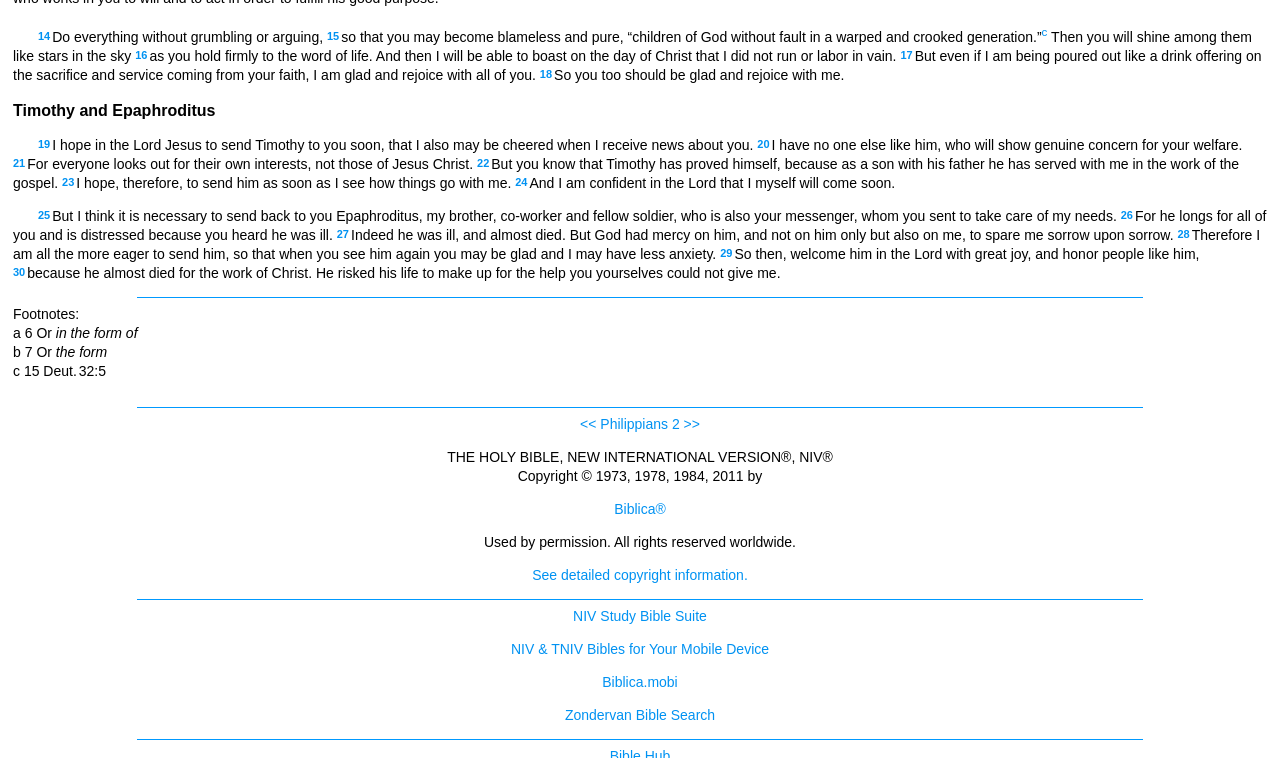Please specify the bounding box coordinates in the format (top-left x, top-left y, bottom-right x, bottom-right y), with values ranging from 0 to 1. Identify the bounding box for the UI component described as follows: Zondervan Bible Search

[0.441, 0.933, 0.559, 0.954]